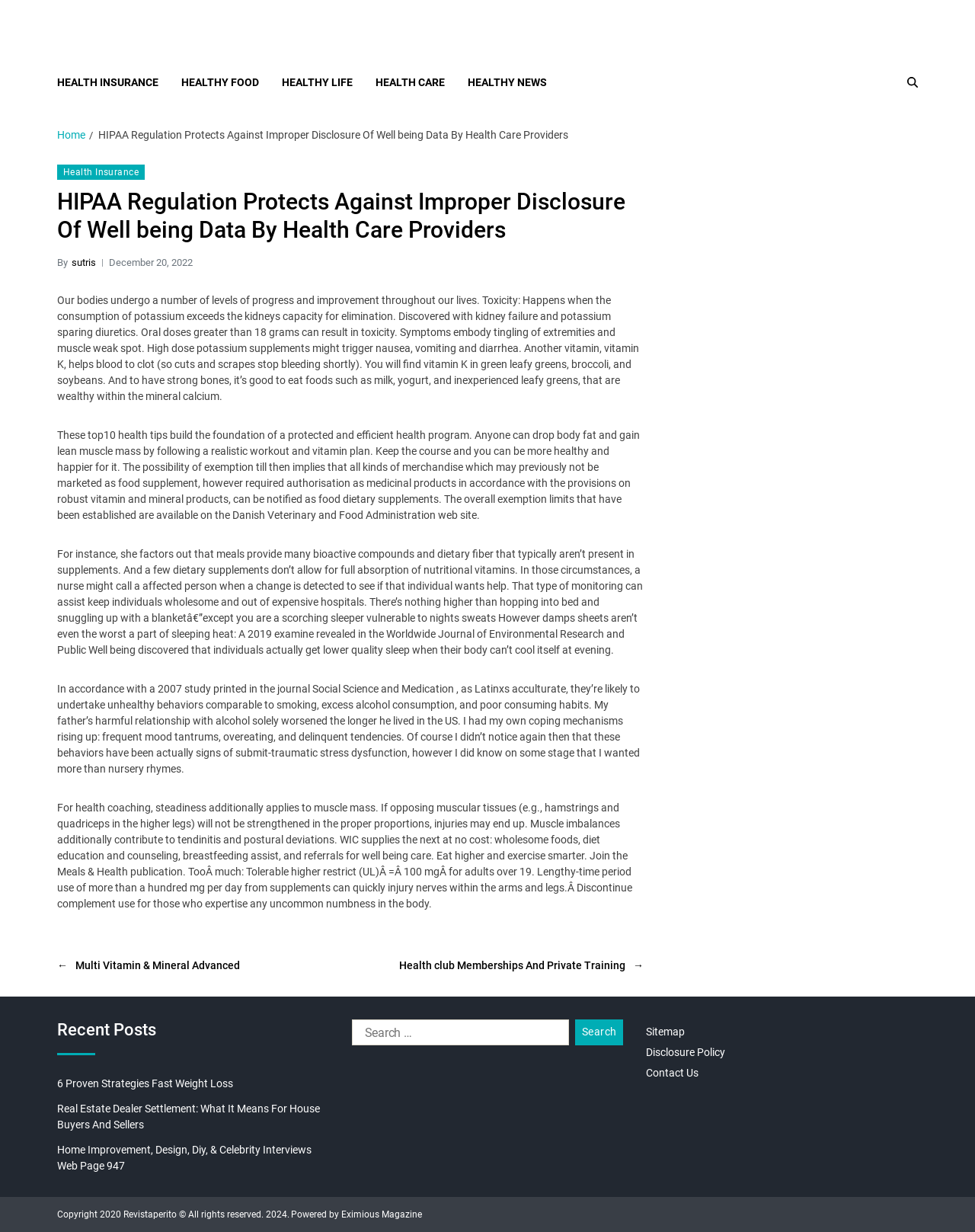Locate the bounding box coordinates of the area that needs to be clicked to fulfill the following instruction: "Click on the 'HEALTH INSURANCE' link". The coordinates should be in the format of four float numbers between 0 and 1, namely [left, top, right, bottom].

[0.059, 0.049, 0.162, 0.085]